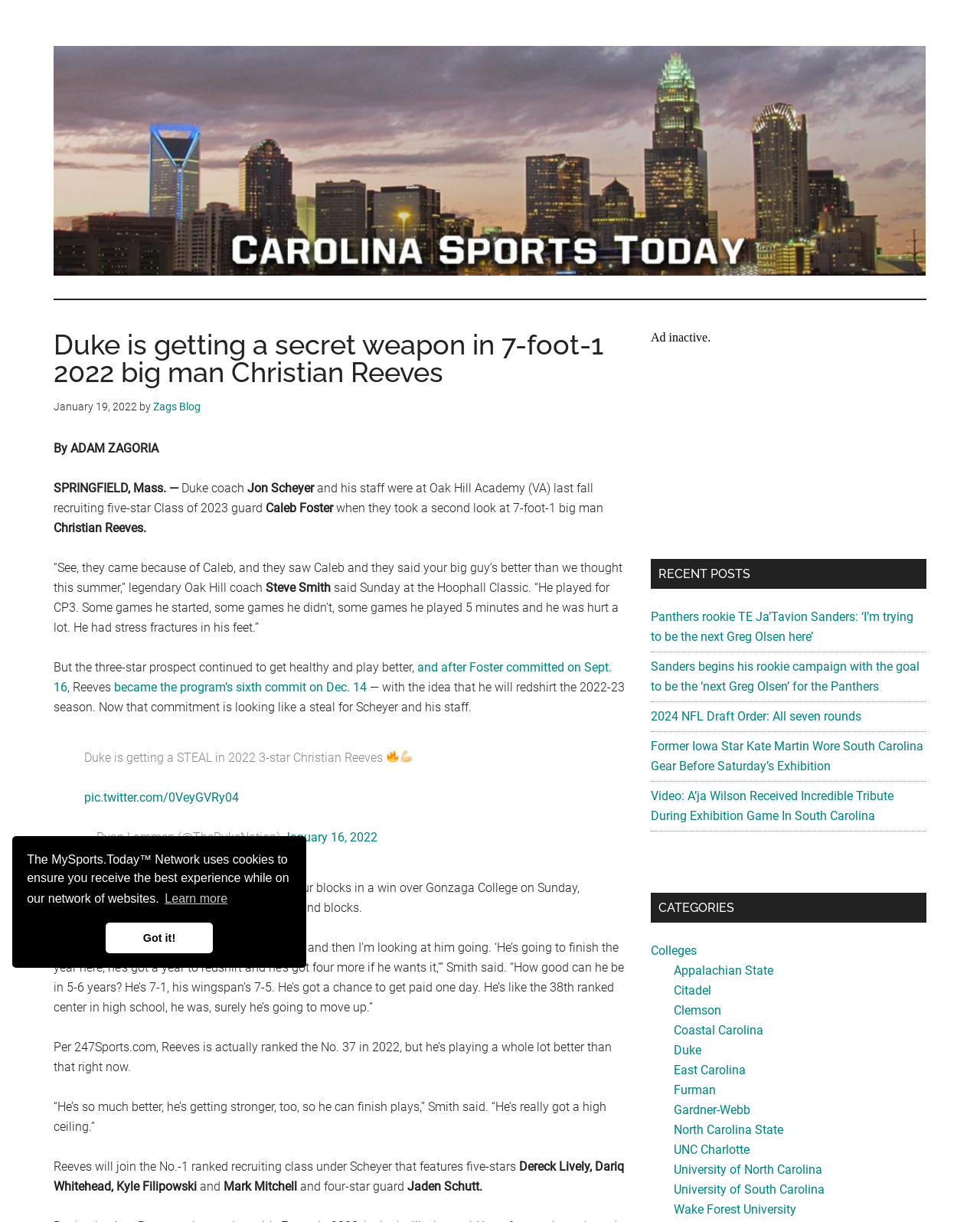What is the name of the legendary Oak Hill coach mentioned in the article?
Craft a detailed and extensive response to the question.

The article quotes legendary Oak Hill coach Steve Smith saying that Christian Reeves is so much better than he was in September and then I’m looking at him going. ‘He’s going to finish the year here, he’s got a year to redshirt and he’s got four more if he wants it.’